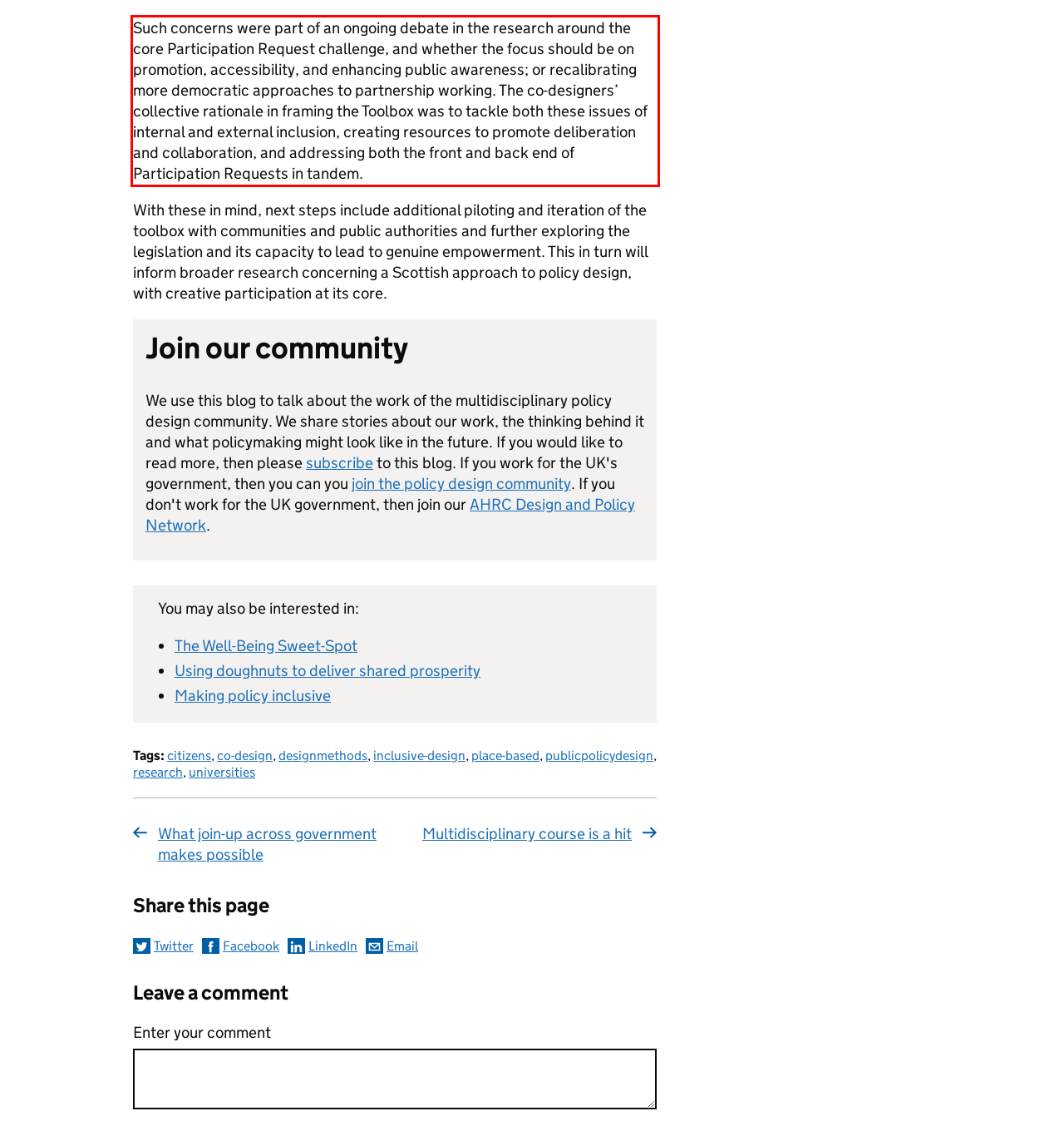Using the provided webpage screenshot, recognize the text content in the area marked by the red bounding box.

Such concerns were part of an ongoing debate in the research around the core Participation Request challenge, and whether the focus should be on promotion, accessibility, and enhancing public awareness; or recalibrating more democratic approaches to partnership working. The co-designers’ collective rationale in framing the Toolbox was to tackle both these issues of internal and external inclusion, creating resources to promote deliberation and collaboration, and addressing both the front and back end of Participation Requests in tandem.